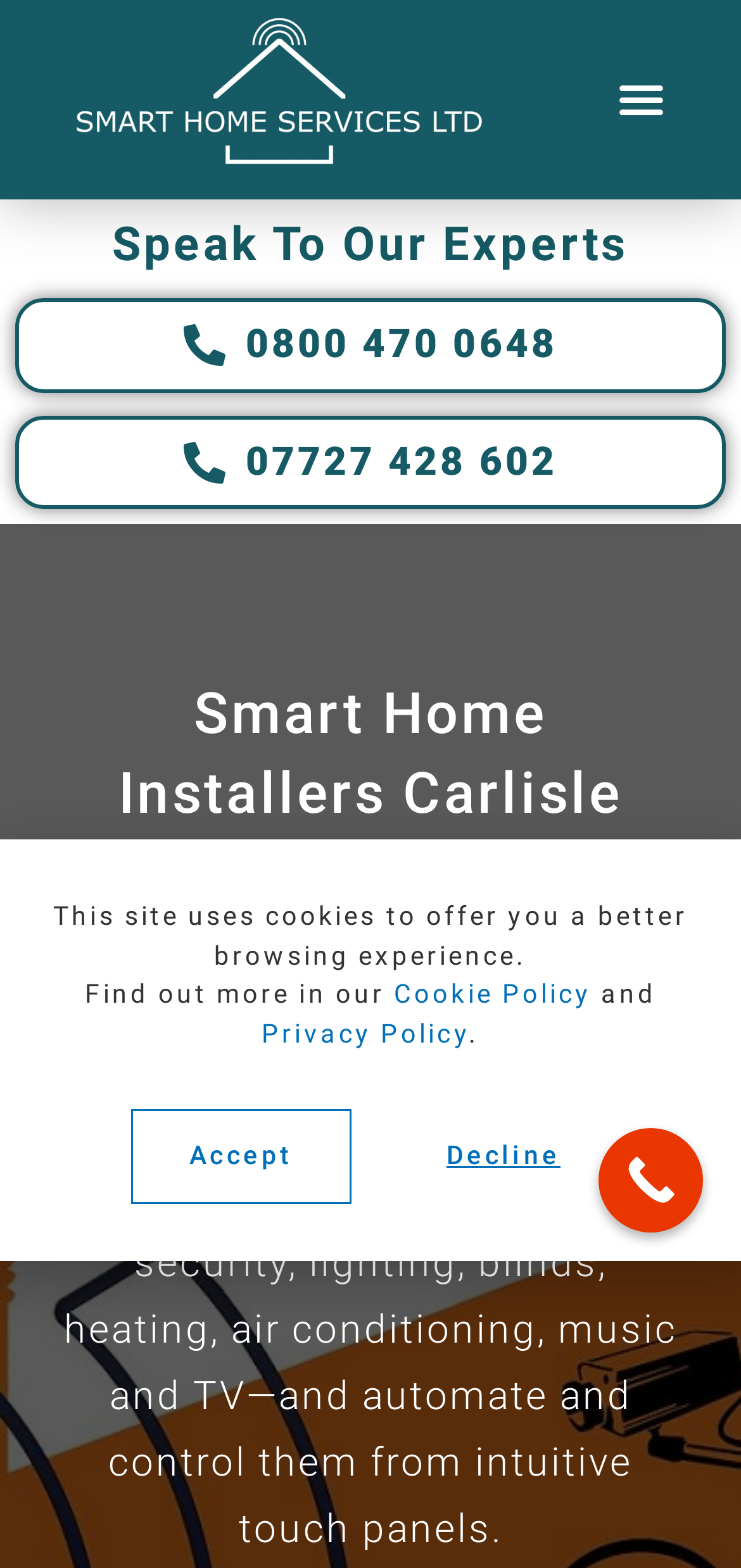Please specify the bounding box coordinates for the clickable region that will help you carry out the instruction: "Click the Menu Toggle button".

[0.817, 0.041, 0.918, 0.086]